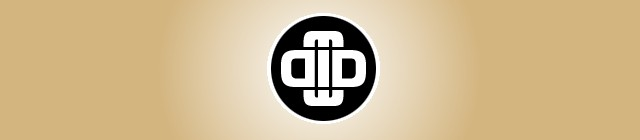Interpret the image and provide an in-depth description.

The image features the logo of "djDecks," a prominent DJ software known for its advanced vinyl control capabilities. The logo is depicted in a sleek black and white design, set against a warm gold background that enhances its visibility and elegance. This iconic symbol represents the software's integration into the DJing community, often used by professionals for mixing and scratching. The visual aesthetics of the logo reflect the modern and dynamic nature of djDecks, highlighting its role as an essential tool for DJs looking to elevate their performances.